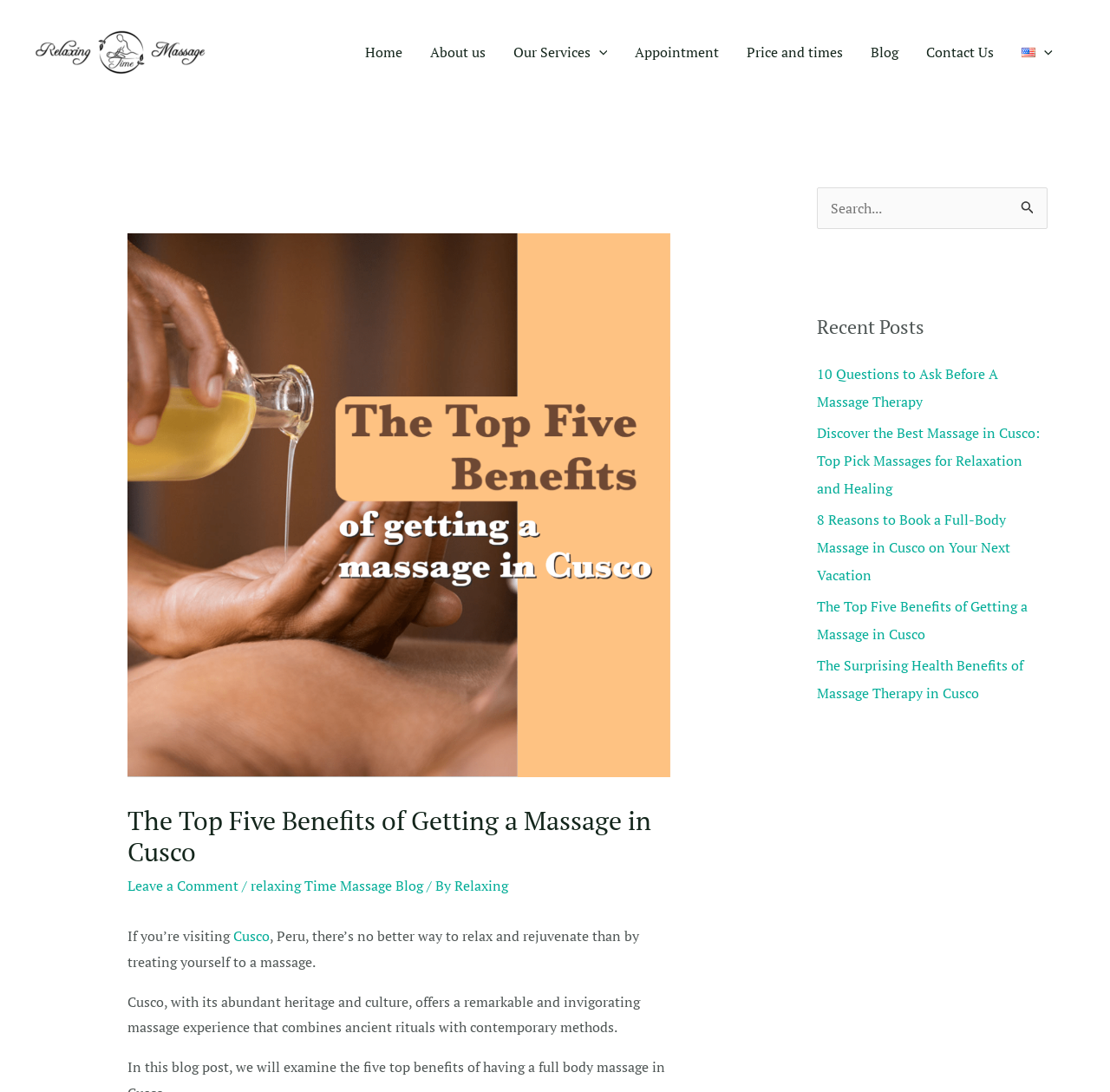Answer the question briefly using a single word or phrase: 
How many recent posts are listed?

5